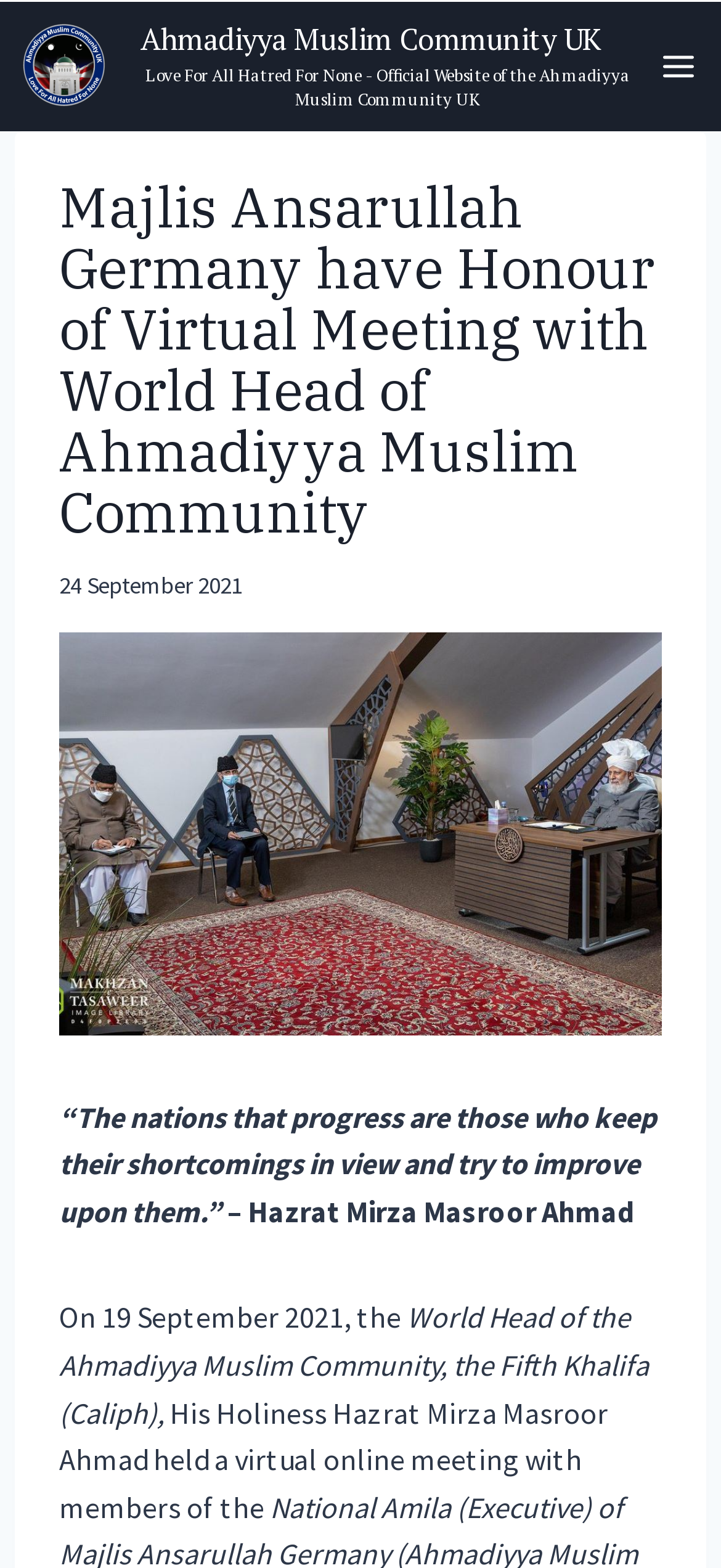Use a single word or phrase to answer the following:
What is the name of the organization that had a virtual meeting?

Majlis Ansarullah Germany